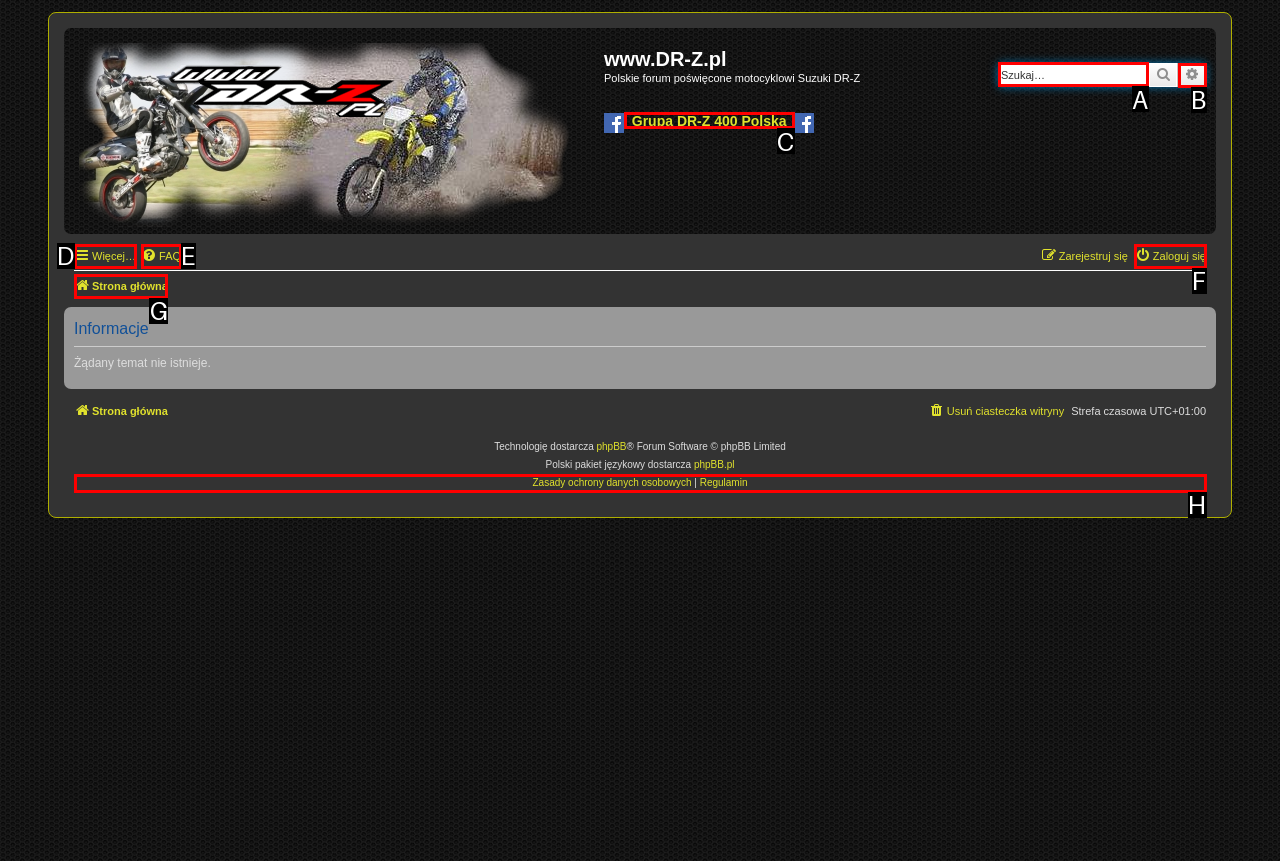Decide which UI element to click to accomplish the task: Search for keywords
Respond with the corresponding option letter.

A